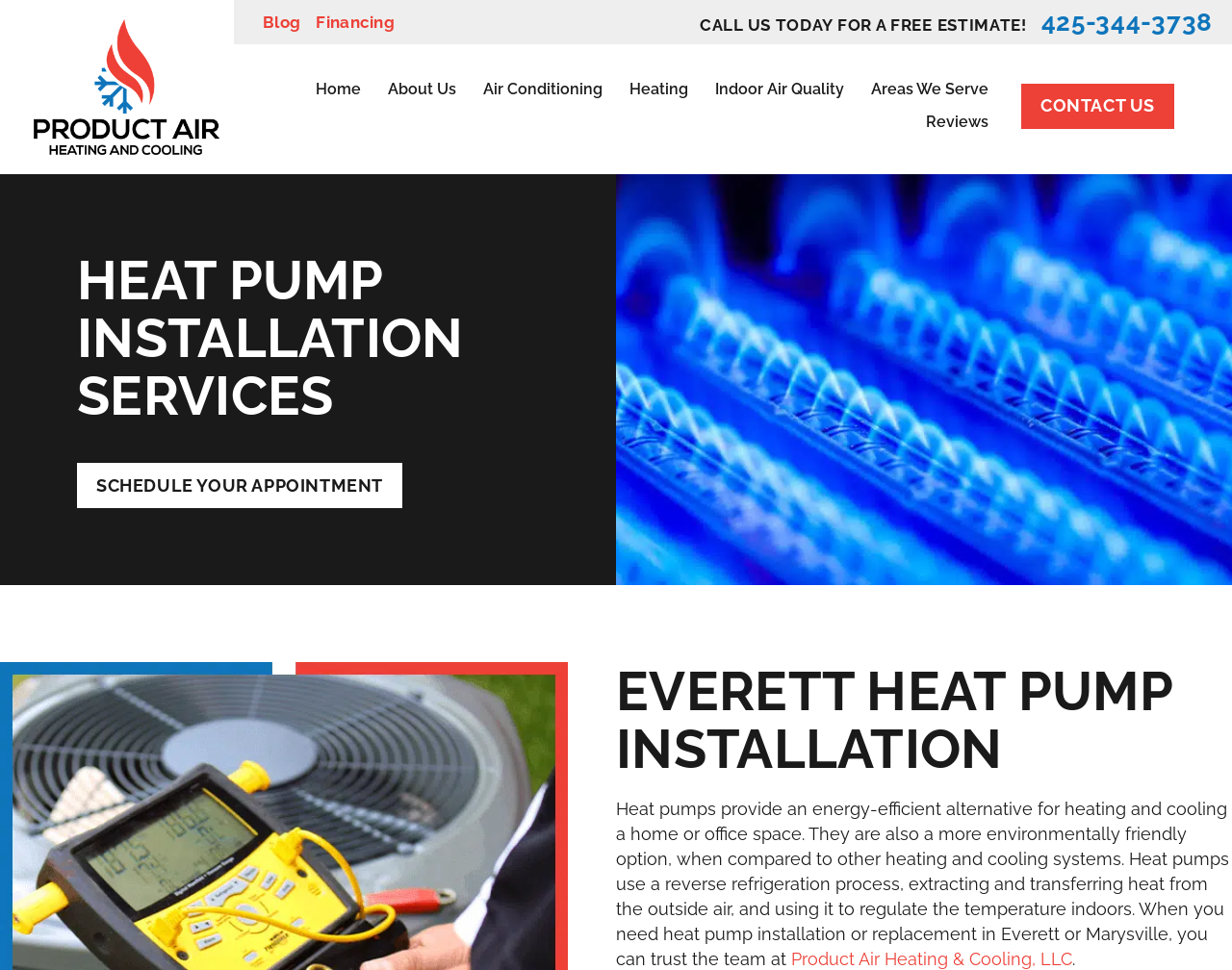Locate the bounding box coordinates of the area you need to click to fulfill this instruction: 'Schedule an appointment'. The coordinates must be in the form of four float numbers ranging from 0 to 1: [left, top, right, bottom].

[0.062, 0.477, 0.327, 0.524]